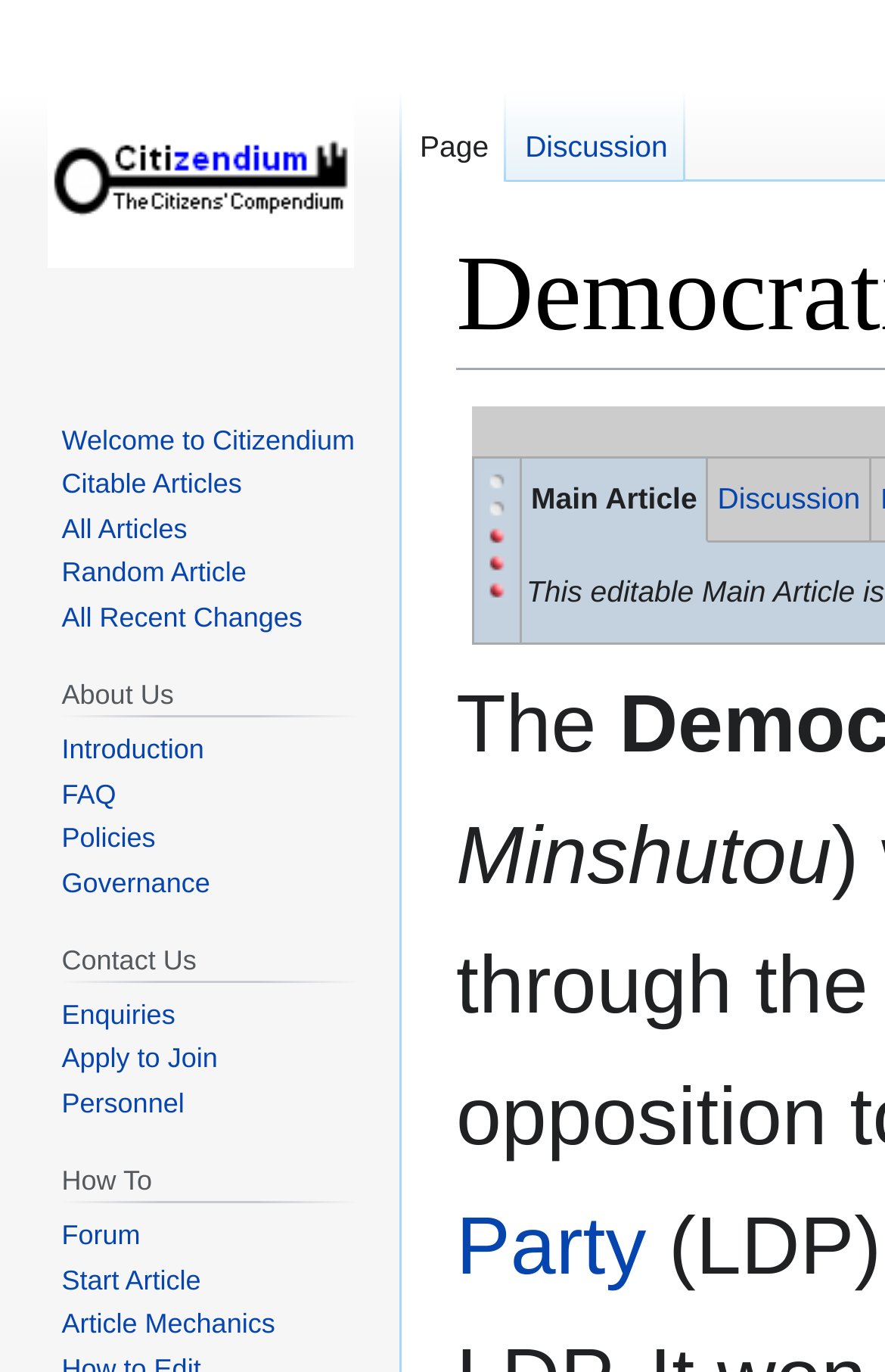Please identify the coordinates of the bounding box for the clickable region that will accomplish this instruction: "Learn about the citizendium policies".

[0.07, 0.599, 0.176, 0.622]